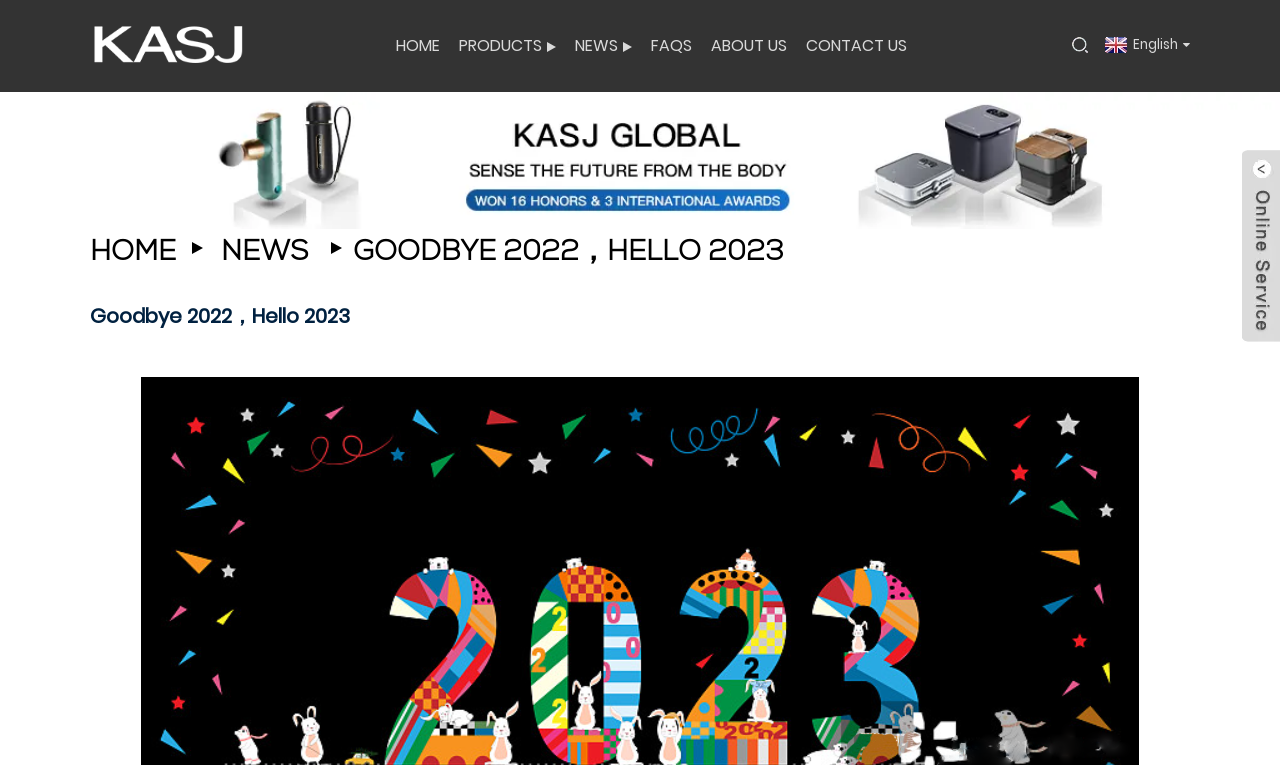How many images are on the webpage?
Based on the visual information, provide a detailed and comprehensive answer.

There are three images on the webpage, all of which are located below the navigation menu and have the same filename '微信图片_20230105102906'.